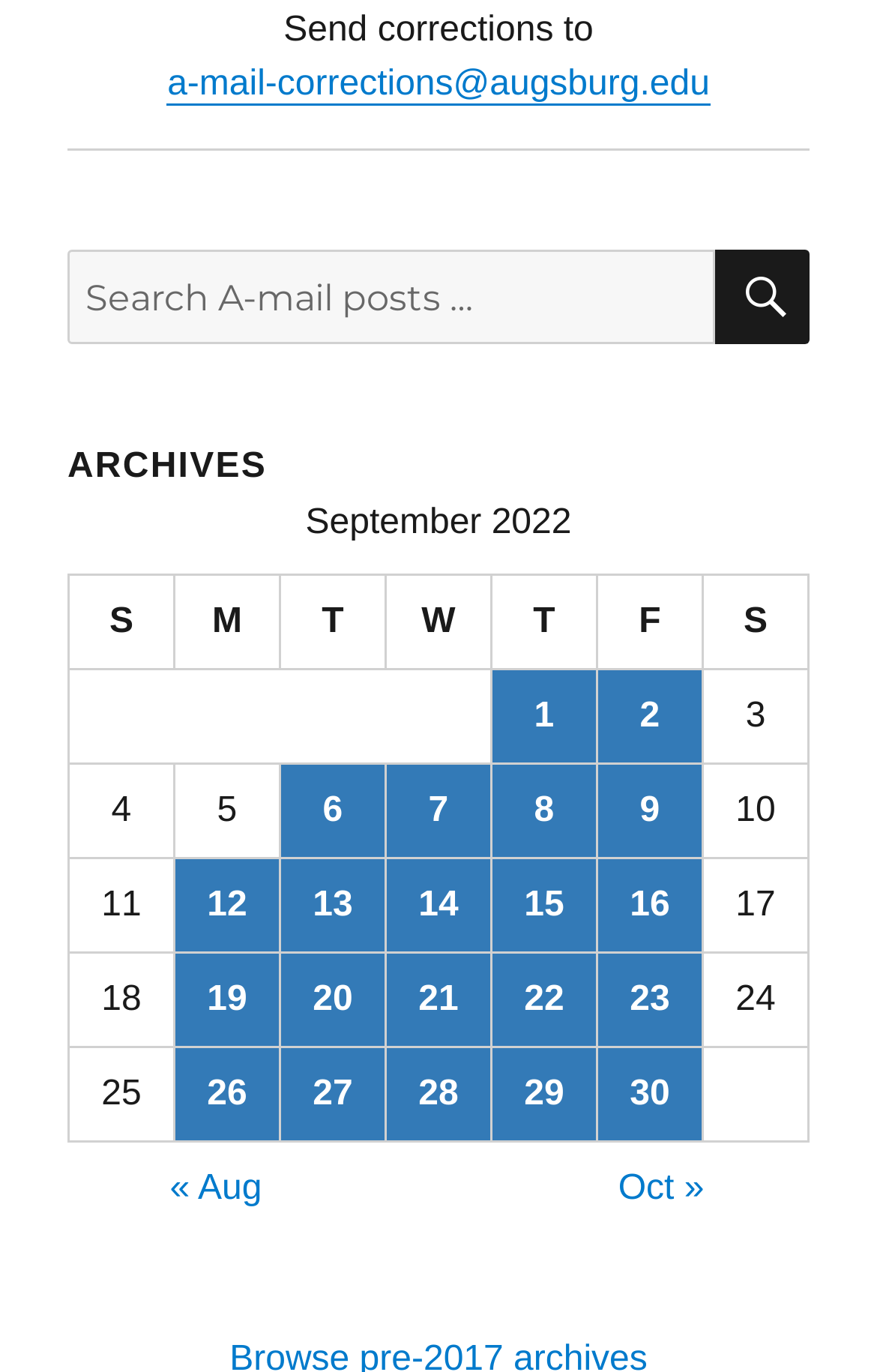How many columns are in the table?
Carefully examine the image and provide a detailed answer to the question.

The table has 7 columns, which are labeled as S, M, T, W, T, F, and S, representing the days of the week.